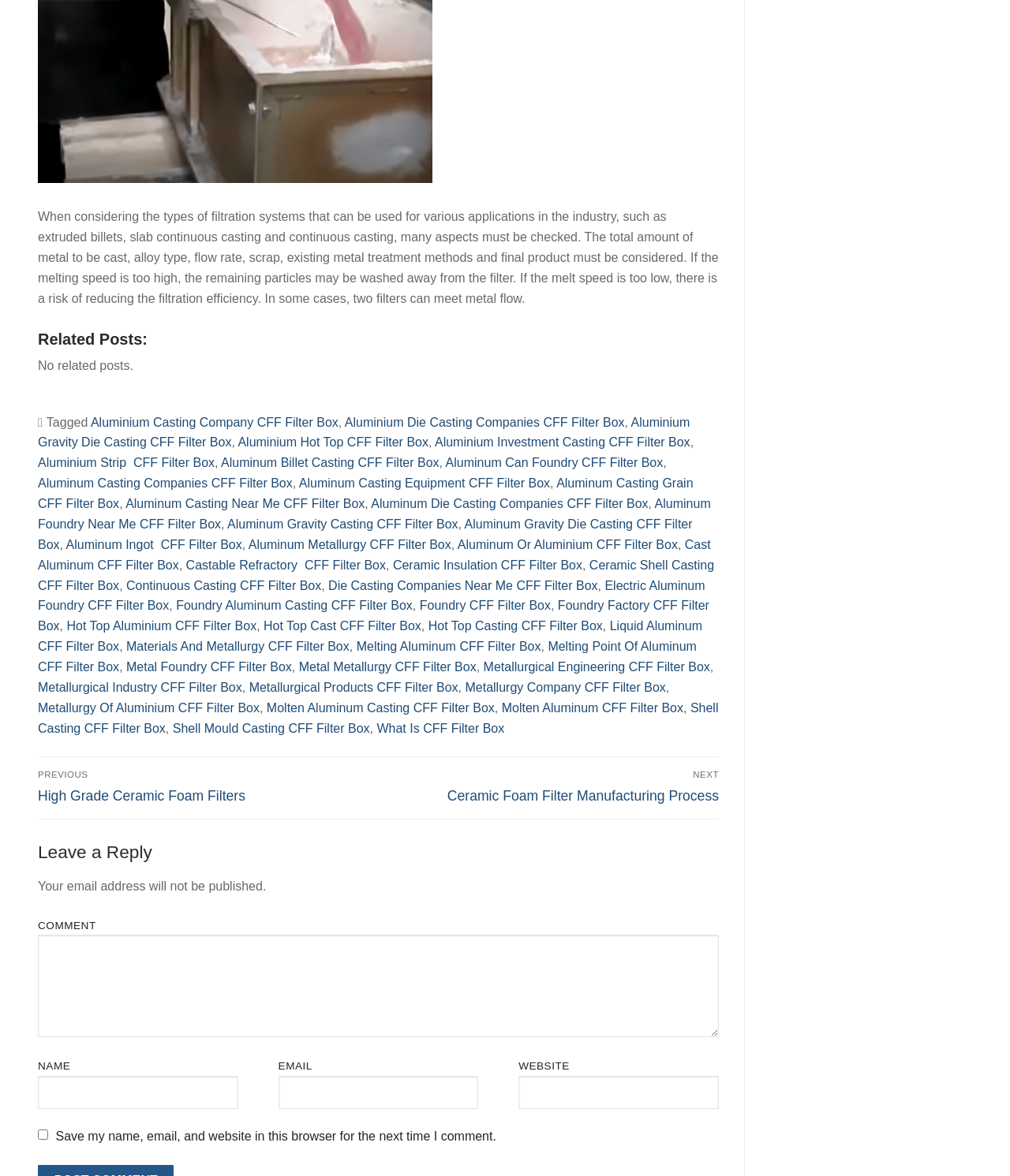Identify the bounding box coordinates for the UI element described as follows: "Metal Metallurgy CFF Filter Box". Ensure the coordinates are four float numbers between 0 and 1, formatted as [left, top, right, bottom].

[0.296, 0.561, 0.472, 0.573]